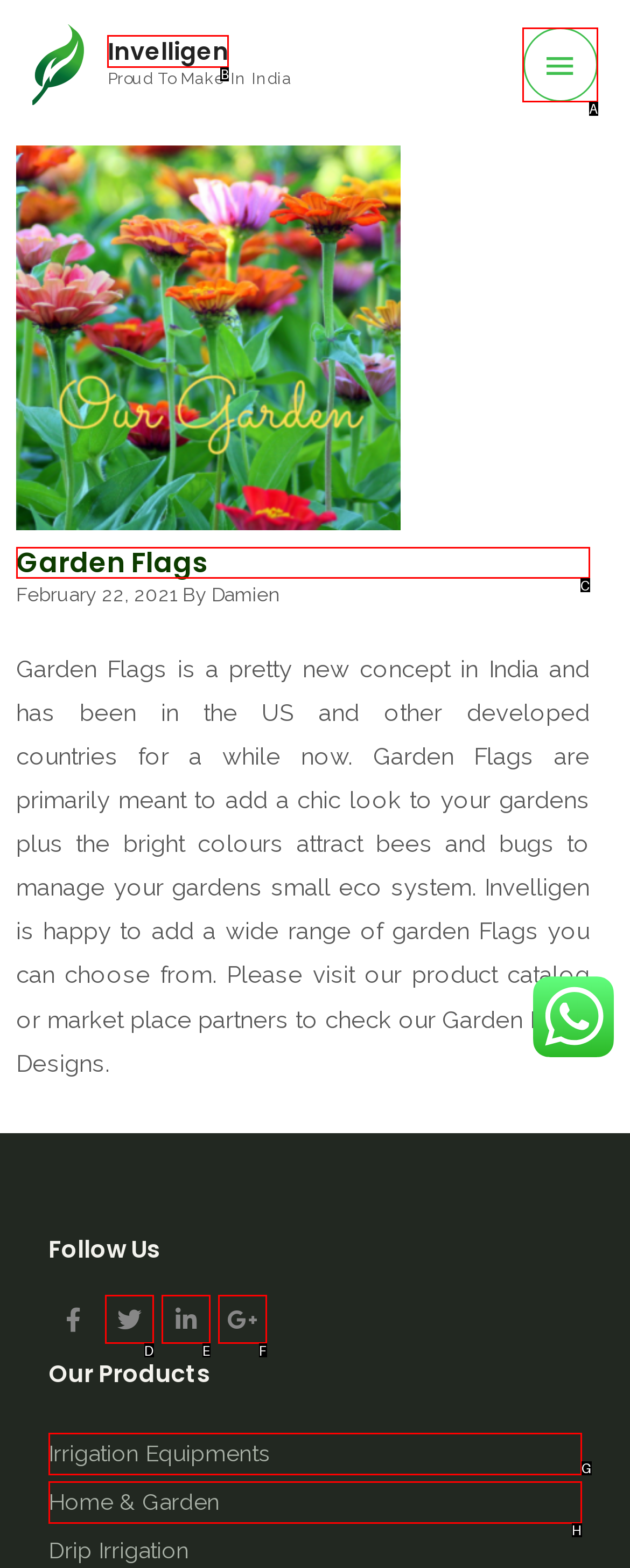Pick the option that should be clicked to perform the following task: View 'Garden Flags' article
Answer with the letter of the selected option from the available choices.

C